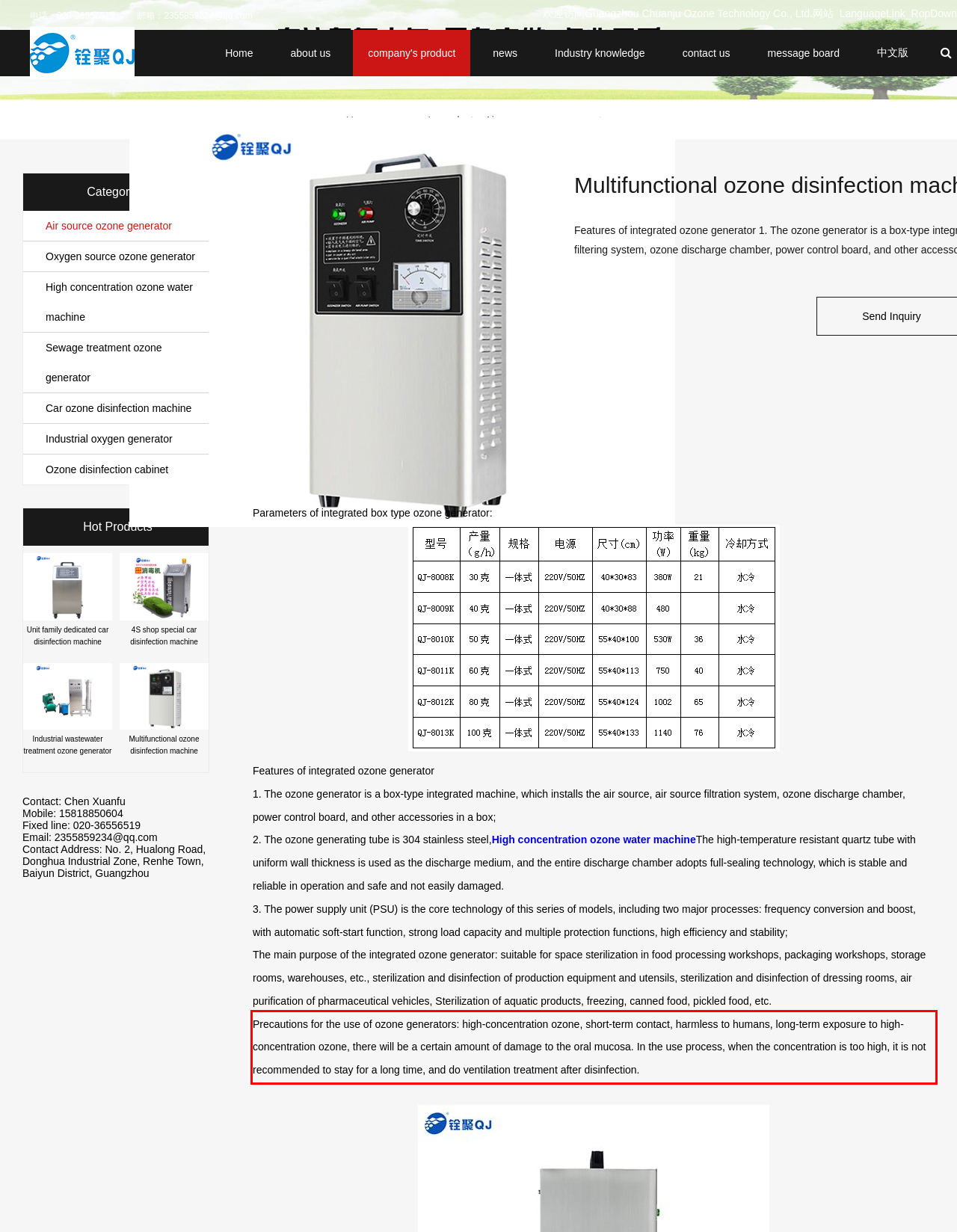Please take the screenshot of the webpage, find the red bounding box, and generate the text content that is within this red bounding box.

Precautions for the use of ozone generators: high-concentration ozone, short-term contact, harmless to humans, long-term exposure to high-concentration ozone, there will be a certain amount of damage to the oral mucosa. In the use process, when the concentration is too high, it is not recommended to stay for a long time, and do ventilation treatment after disinfection.